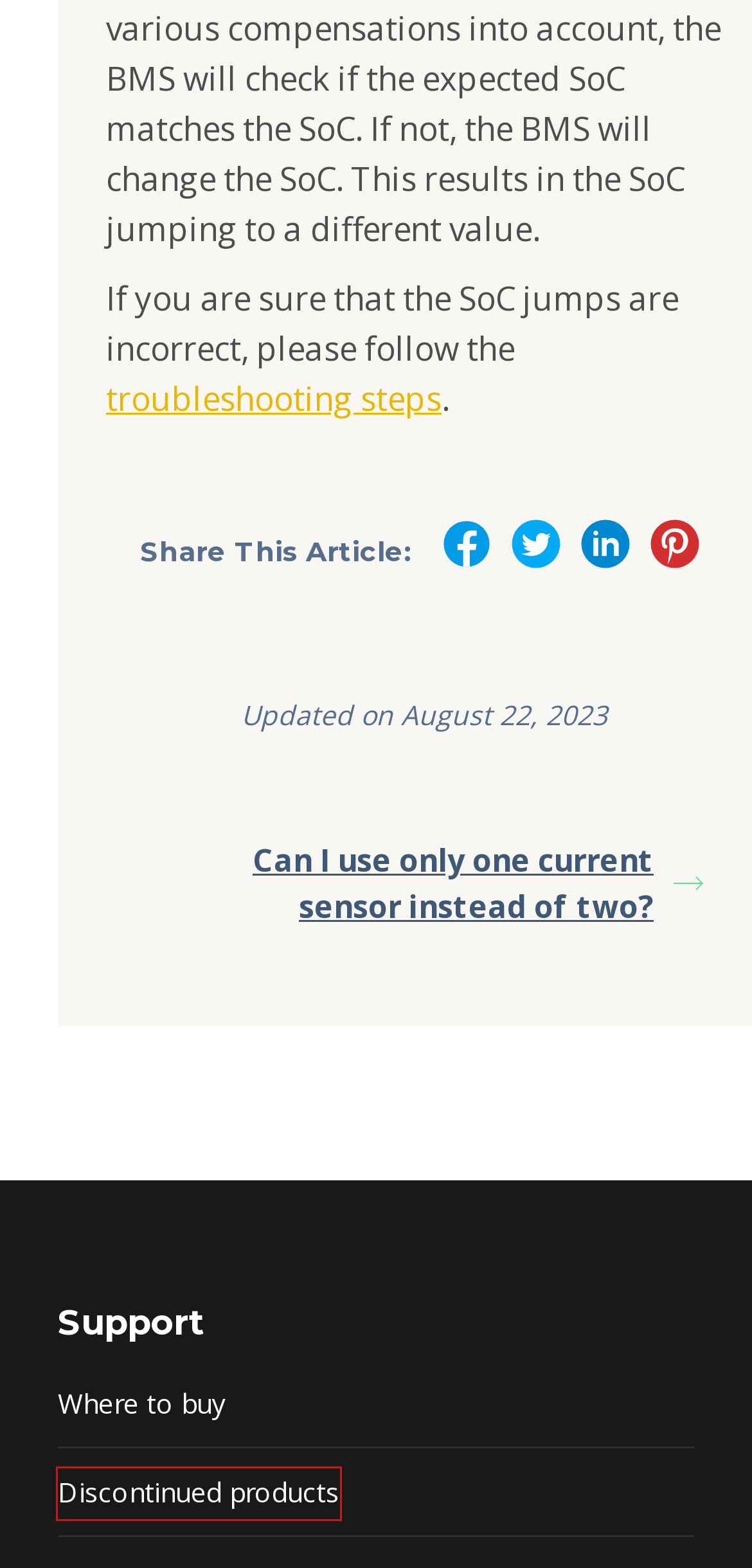Examine the screenshot of a webpage with a red rectangle bounding box. Select the most accurate webpage description that matches the new webpage after clicking the element within the bounding box. Here are the candidates:
A. 123\SmartBMS FAQ Archives - 123electric
B. Contact - 123electric
C. Can I use only one current sensor instead of two? - 123electric
D. 123electric - Solutions For Green Energy Systems
E. Where to buy - 123electric
F. Support Archive - 123electric
G. Discontinued products - 123electric
H. Products - 123electric

G